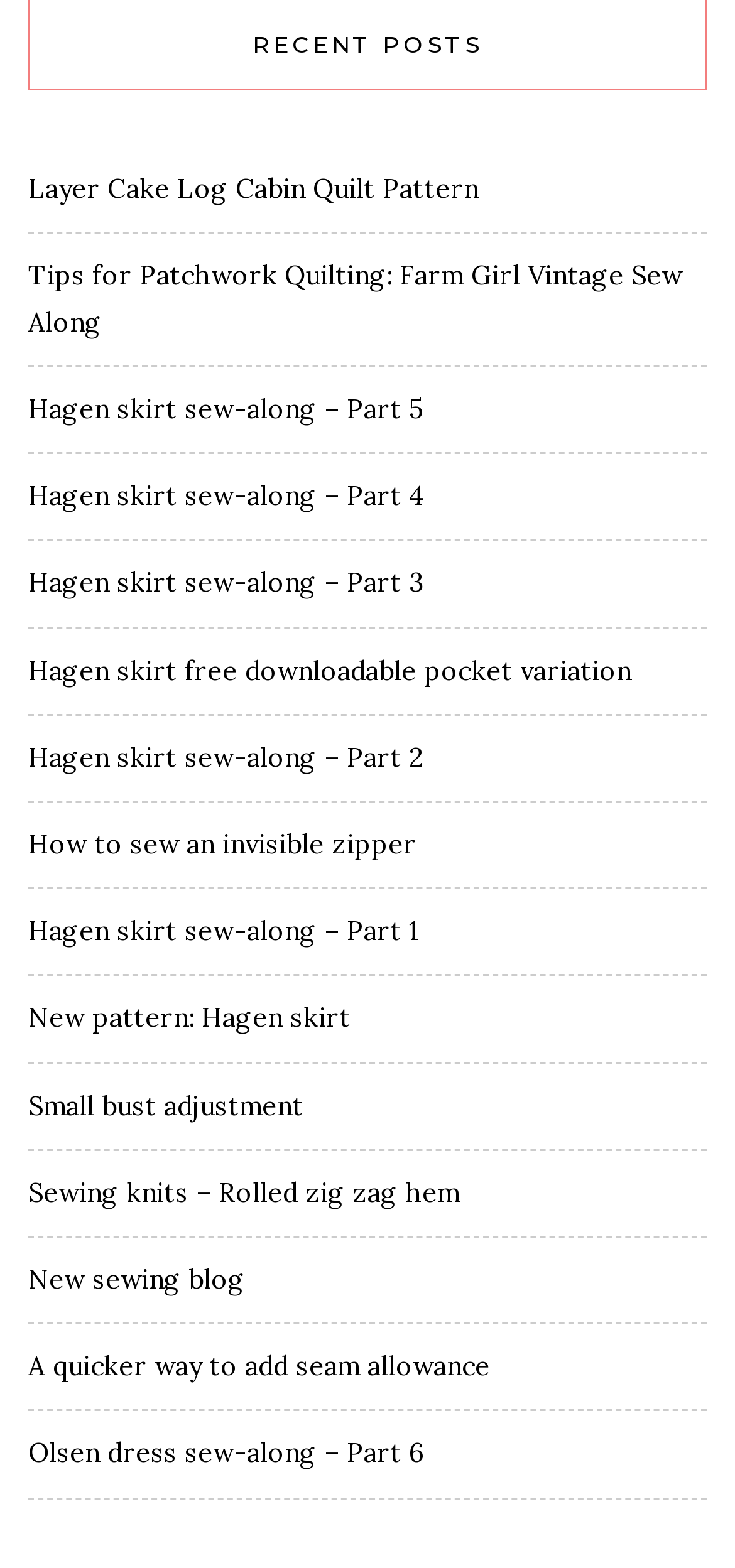Give a one-word or short-phrase answer to the following question: 
Are there any articles about patchwork quilting on this webpage?

Yes